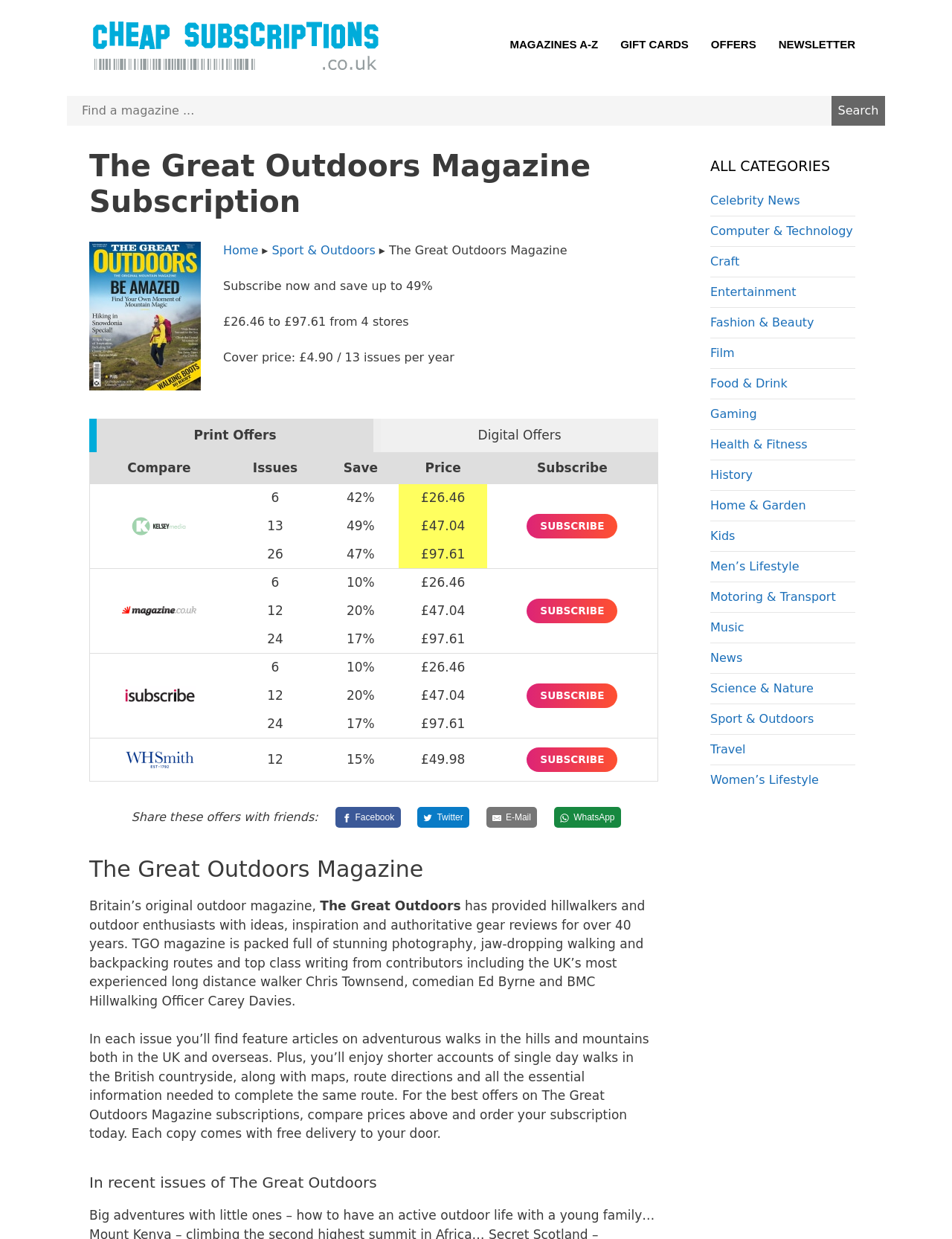Please find and generate the text of the main header of the webpage.

The Great Outdoors Magazine Subscription